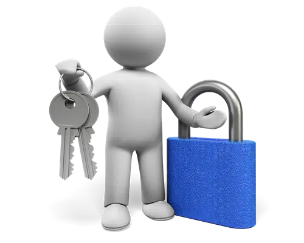Reply to the question with a single word or phrase:
What type of services do local locksmith professionals offer?

Quick and efficient assistance